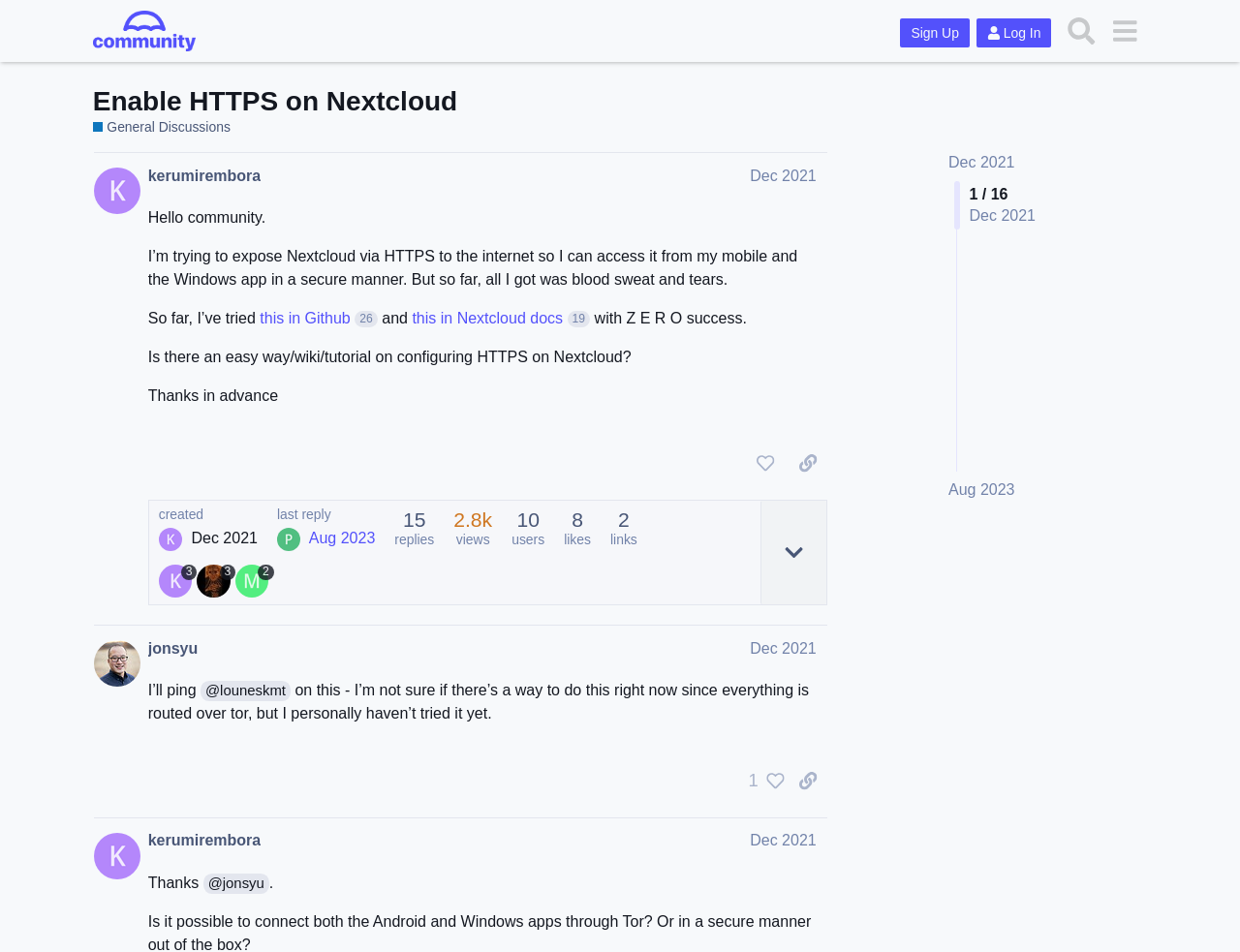Please find the bounding box coordinates of the clickable region needed to complete the following instruction: "Click on the 'Sign Up' button". The bounding box coordinates must consist of four float numbers between 0 and 1, i.e., [left, top, right, bottom].

[0.726, 0.019, 0.782, 0.049]